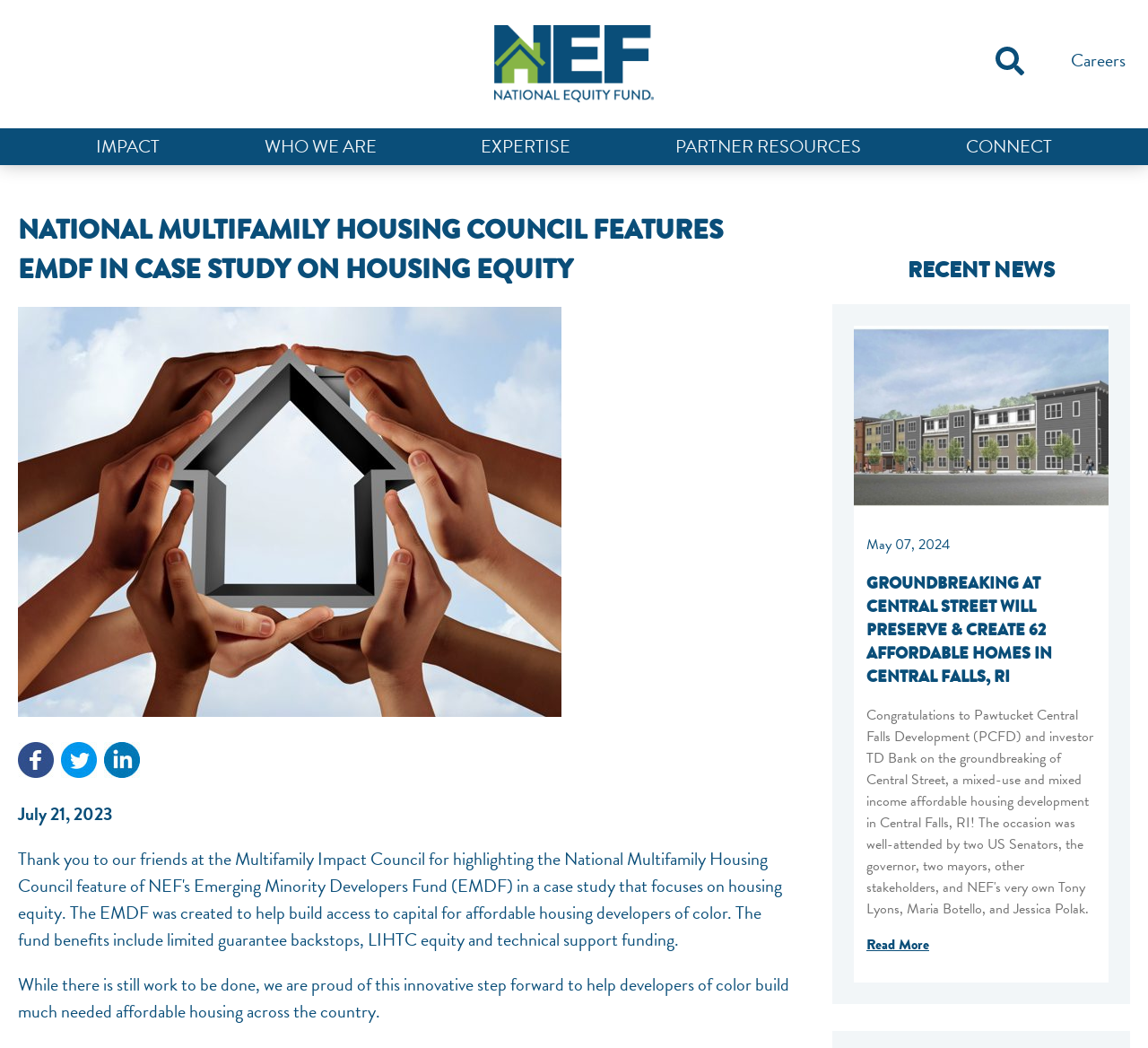Determine the coordinates of the bounding box for the clickable area needed to execute this instruction: "Search for something".

[0.858, 0.039, 0.871, 0.081]